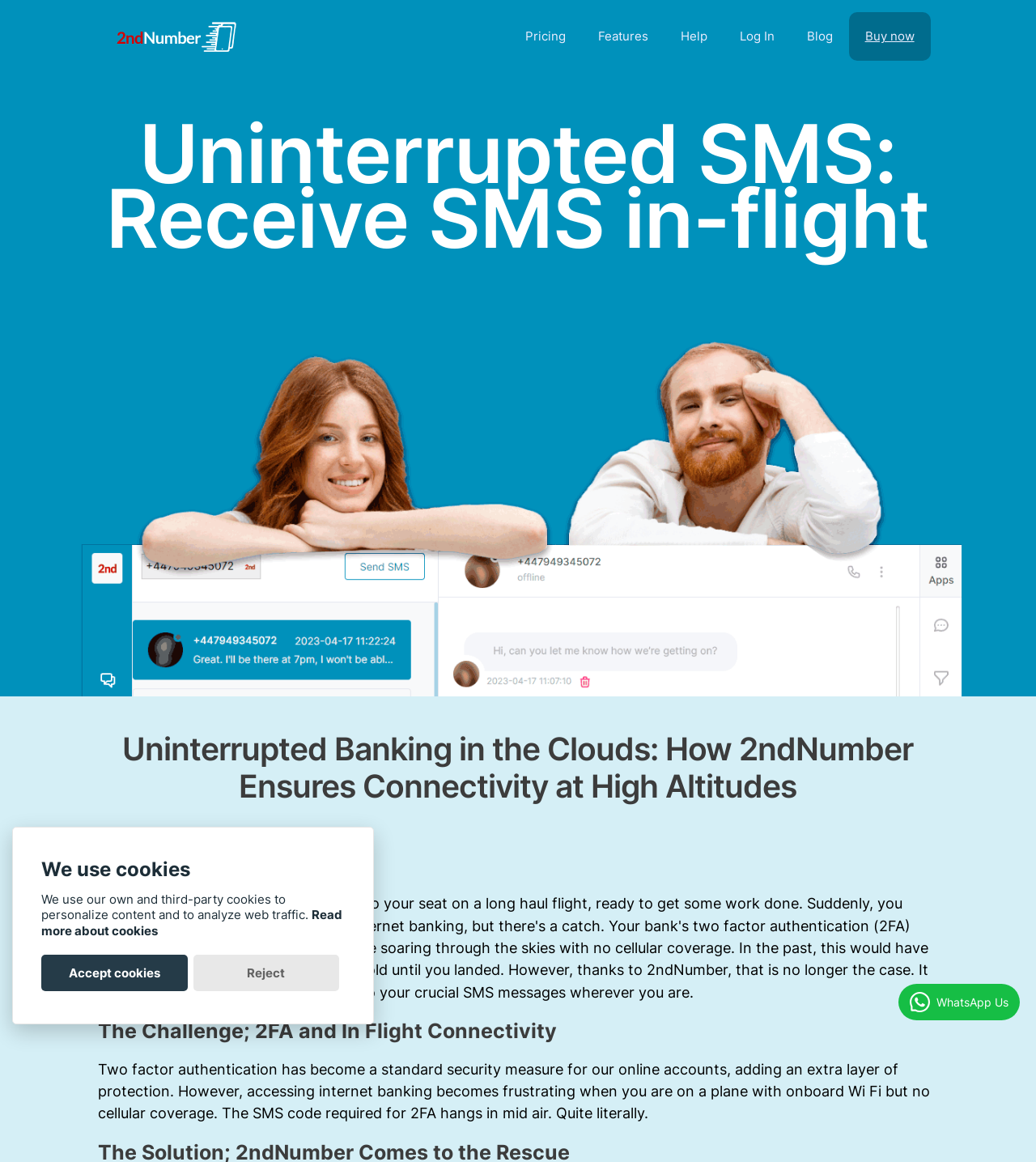Please identify the bounding box coordinates of the element on the webpage that should be clicked to follow this instruction: "Buy now". The bounding box coordinates should be given as four float numbers between 0 and 1, formatted as [left, top, right, bottom].

[0.819, 0.0, 0.898, 0.063]